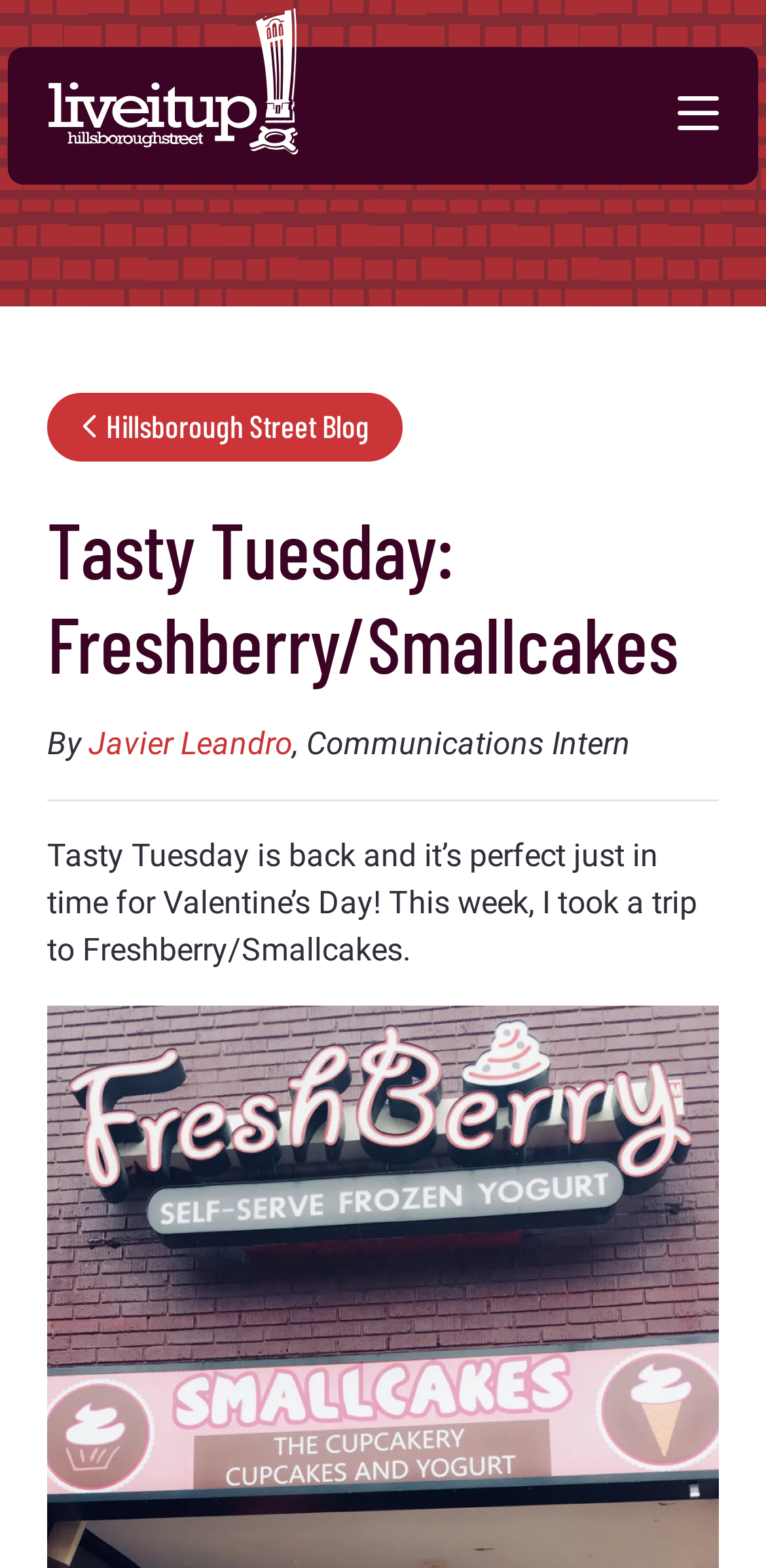Predict the bounding box coordinates of the UI element that matches this description: "aria-label="toggle menu"". The coordinates should be in the format [left, top, right, bottom] with each value between 0 and 1.

[0.885, 0.043, 0.938, 0.105]